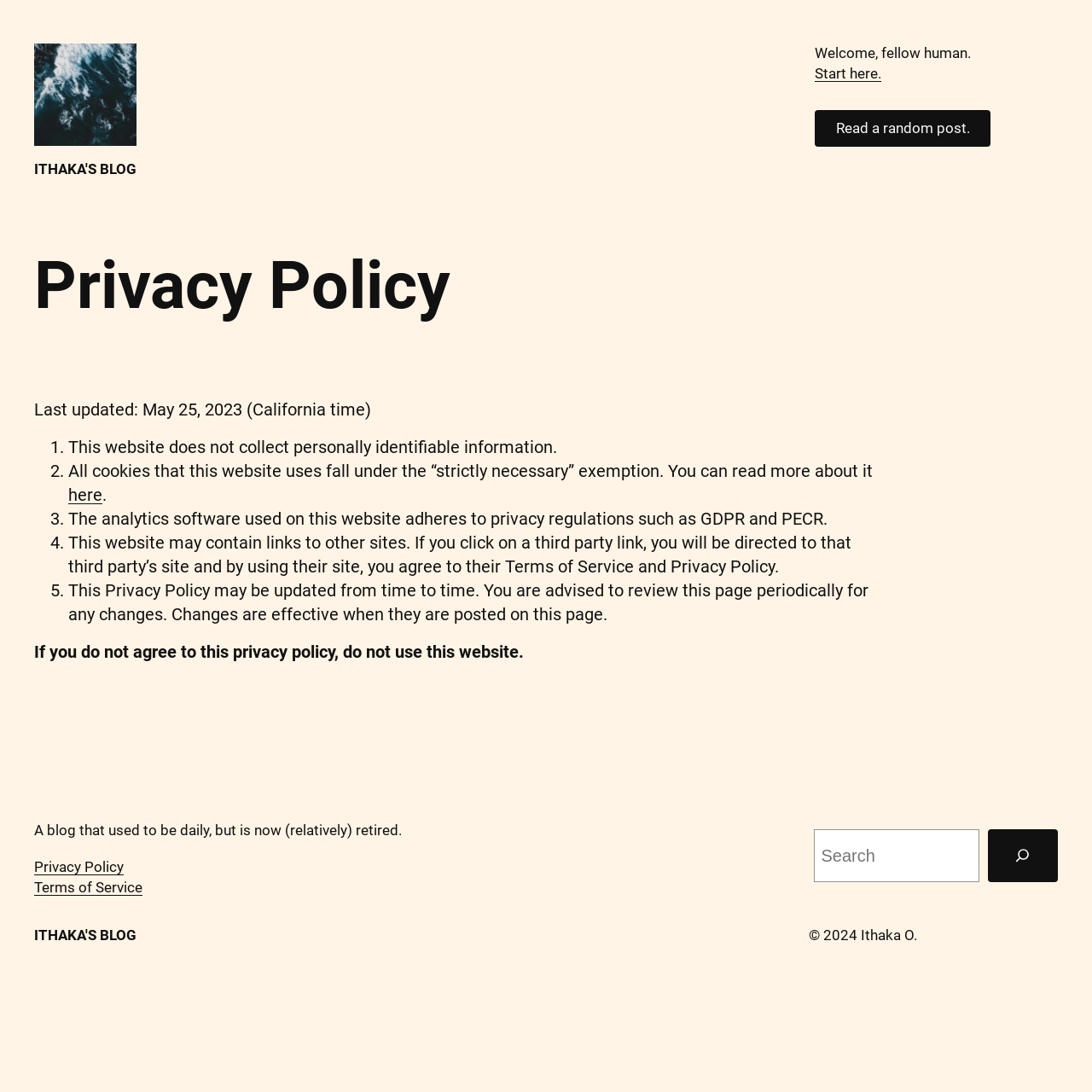Using the information in the image, give a comprehensive answer to the question: 
What is the name of the blog?

The name of the blog can be found in the top-left corner of the webpage, where it is written in a large font size. It is also mentioned in the link 'Ithaka's Blog' and the image with the same name.